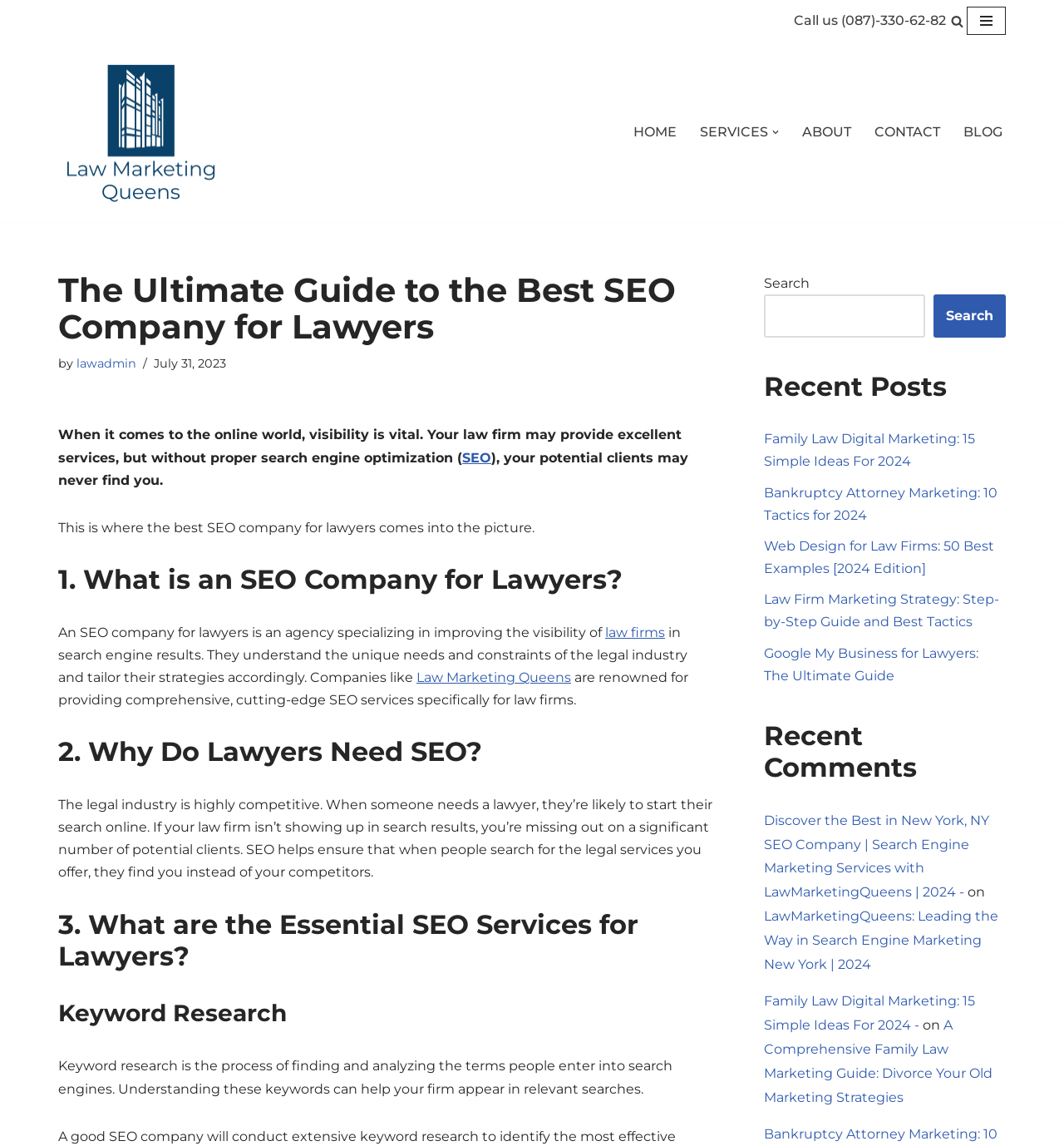Determine the bounding box coordinates of the clickable area required to perform the following instruction: "Learn about 'Keyword Research'". The coordinates should be represented as four float numbers between 0 and 1: [left, top, right, bottom].

[0.055, 0.87, 0.671, 0.899]